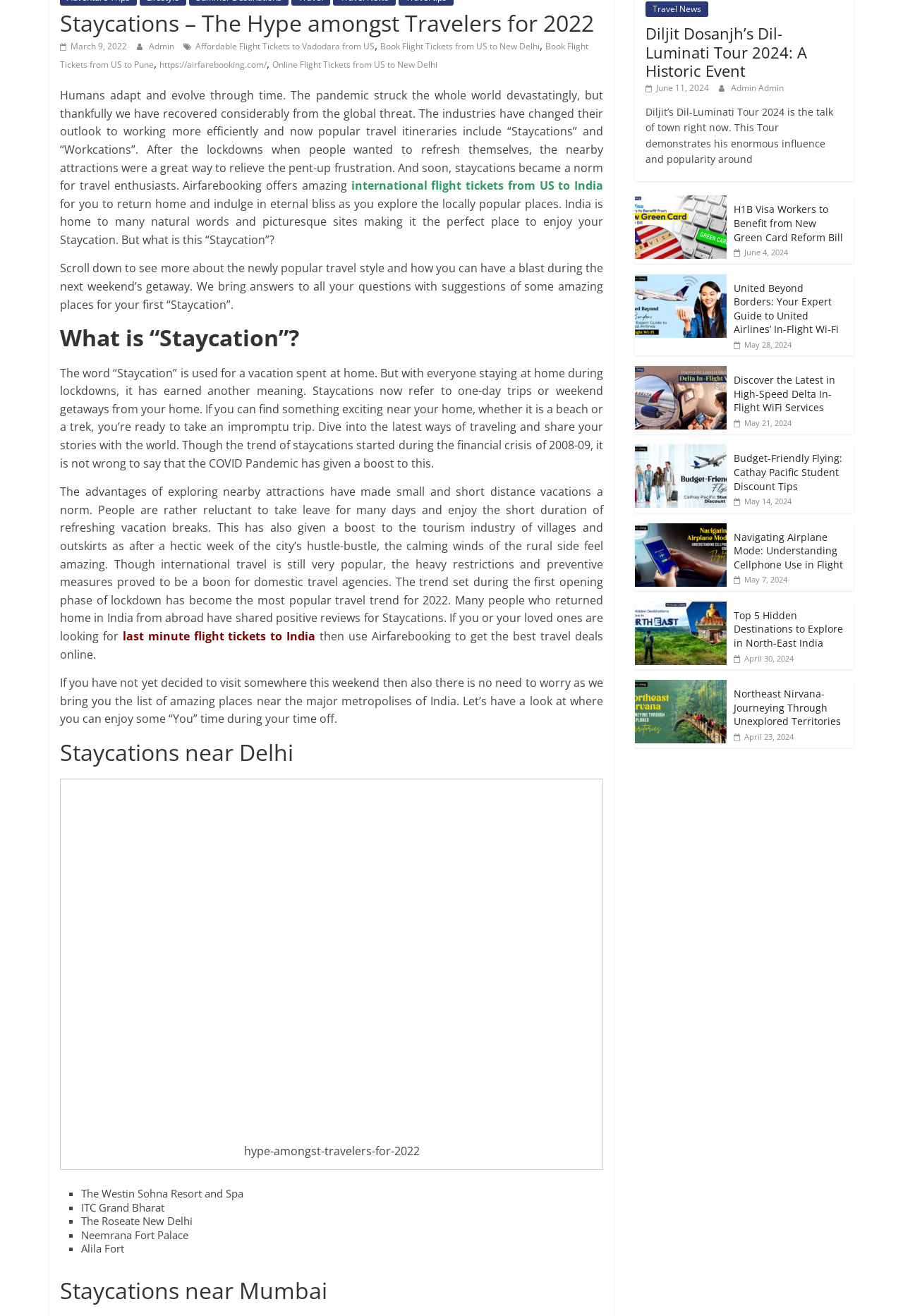Determine the bounding box coordinates of the UI element described below. Use the format (top-left x, top-left y, bottom-right x, bottom-right y) with floating point numbers between 0 and 1: Admin

[0.165, 0.031, 0.195, 0.04]